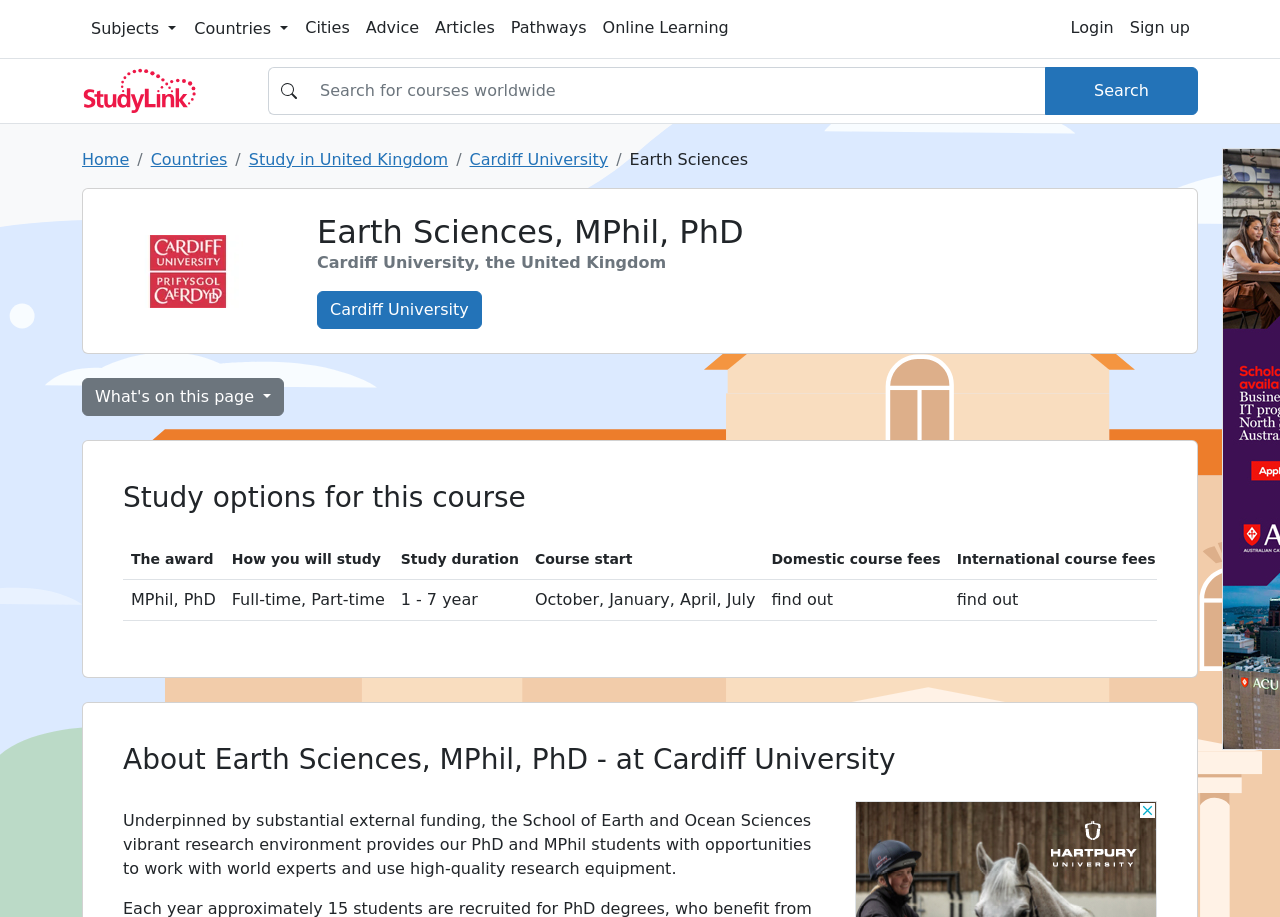Bounding box coordinates must be specified in the format (top-left x, top-left y, bottom-right x, bottom-right y). All values should be floating point numbers between 0 and 1. What are the bounding box coordinates of the UI element described as: What's on this page

[0.064, 0.413, 0.222, 0.454]